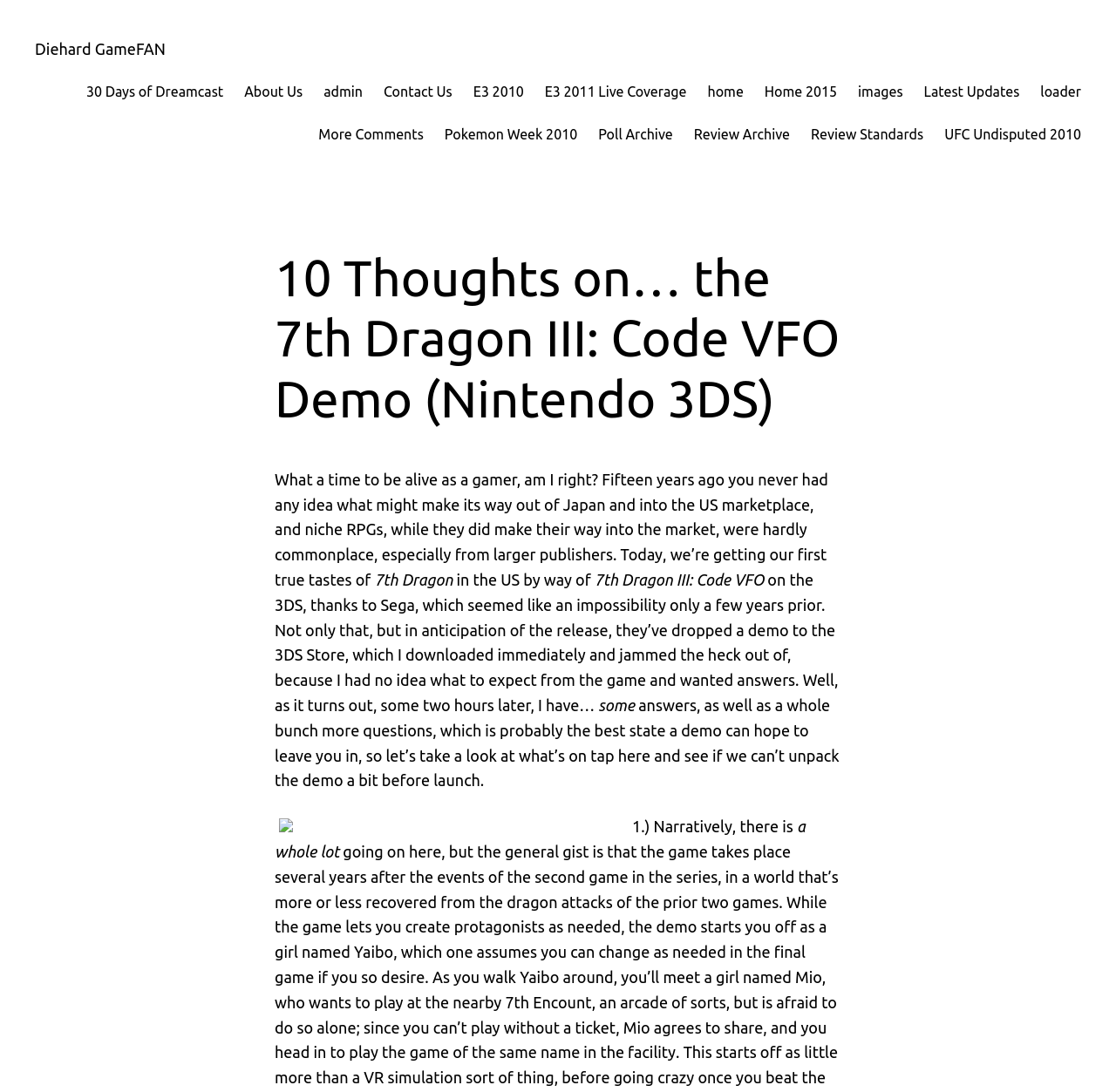Find the bounding box coordinates of the element you need to click on to perform this action: 'Read the '10 Thoughts on… the 7th Dragon III: Code VFO Demo (Nintendo 3DS)' article'. The coordinates should be represented by four float values between 0 and 1, in the format [left, top, right, bottom].

[0.246, 0.226, 0.754, 0.393]